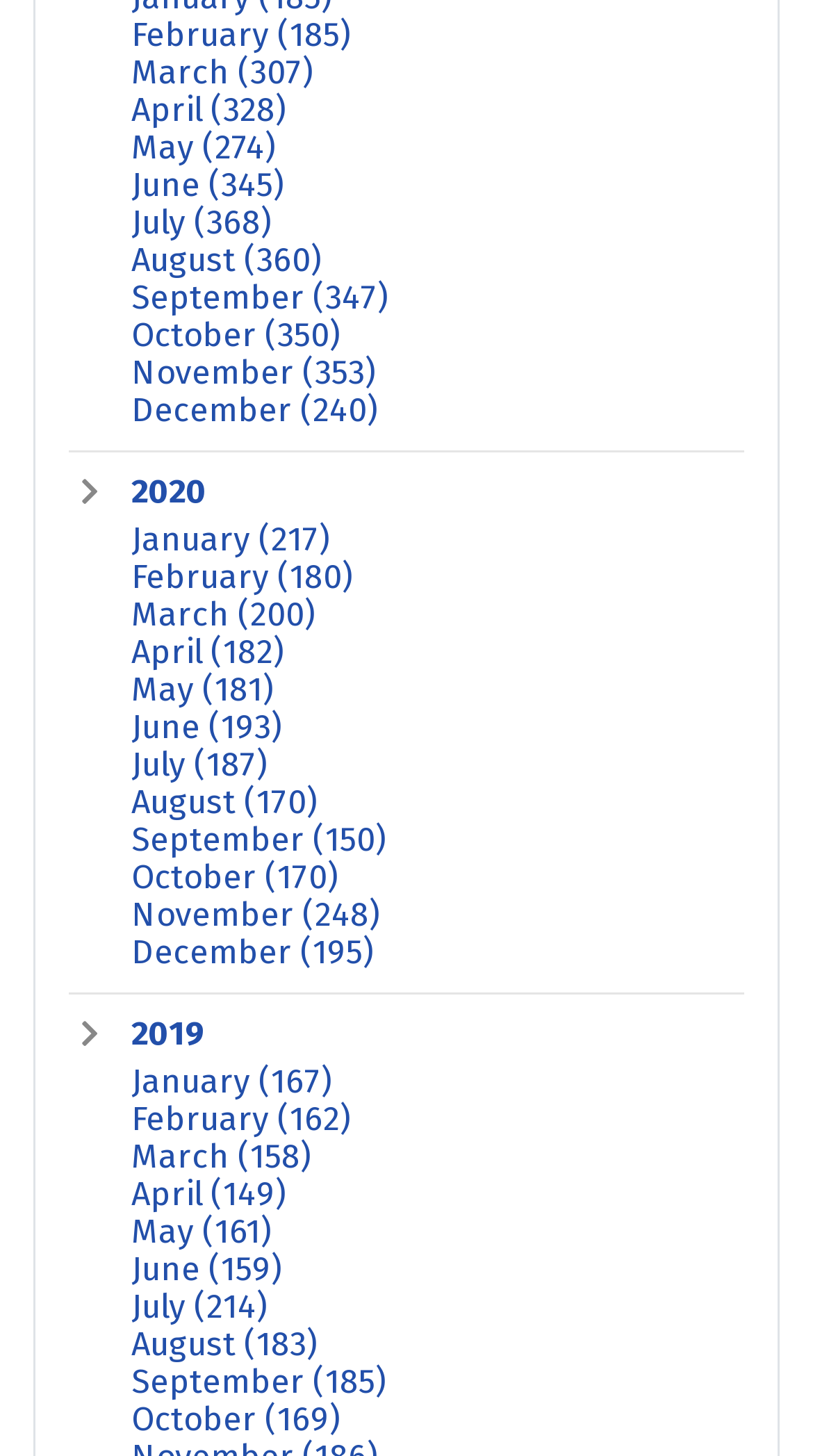Find the bounding box coordinates of the element to click in order to complete the given instruction: "Browse November 2020."

[0.162, 0.616, 0.467, 0.641]